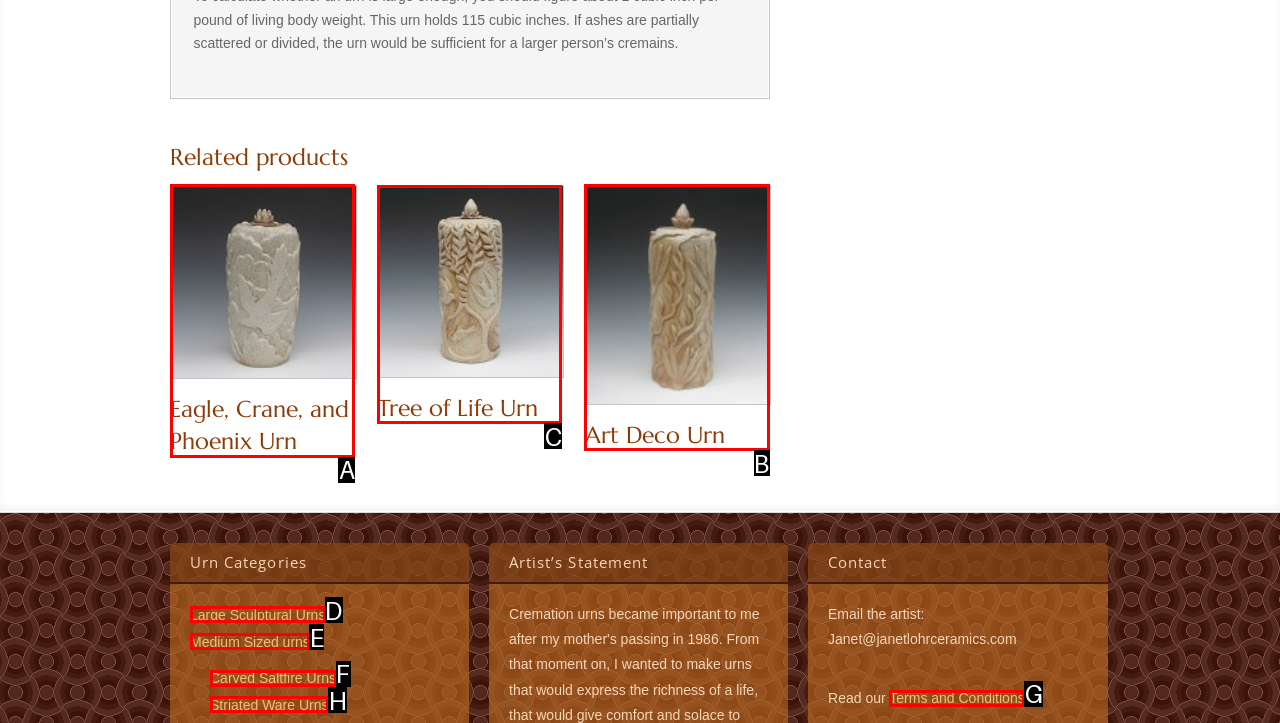Select the right option to accomplish this task: View Tree of Life Urn. Reply with the letter corresponding to the correct UI element.

C